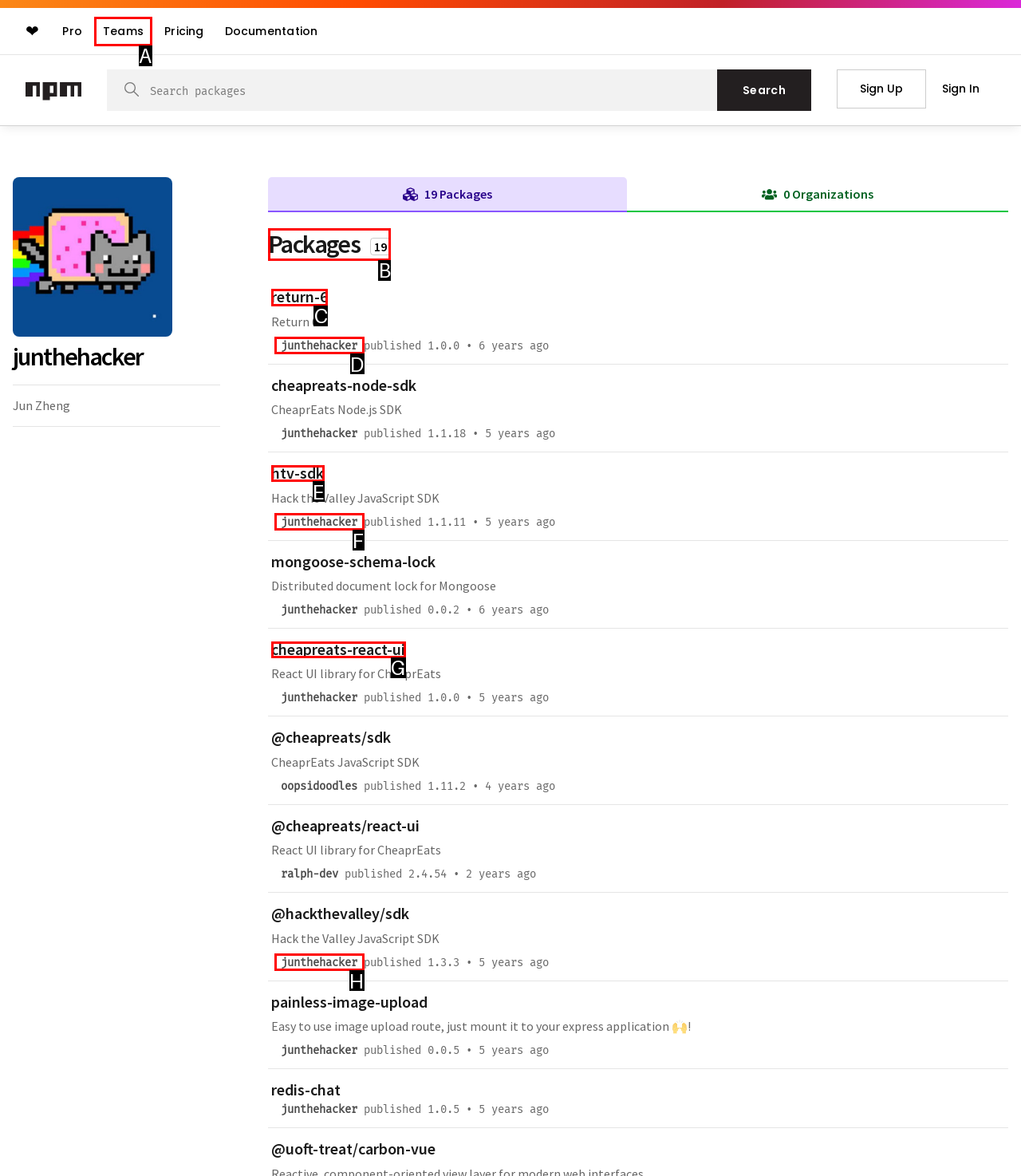Tell me which one HTML element I should click to complete this task: View package details of return-6 Answer with the option's letter from the given choices directly.

C